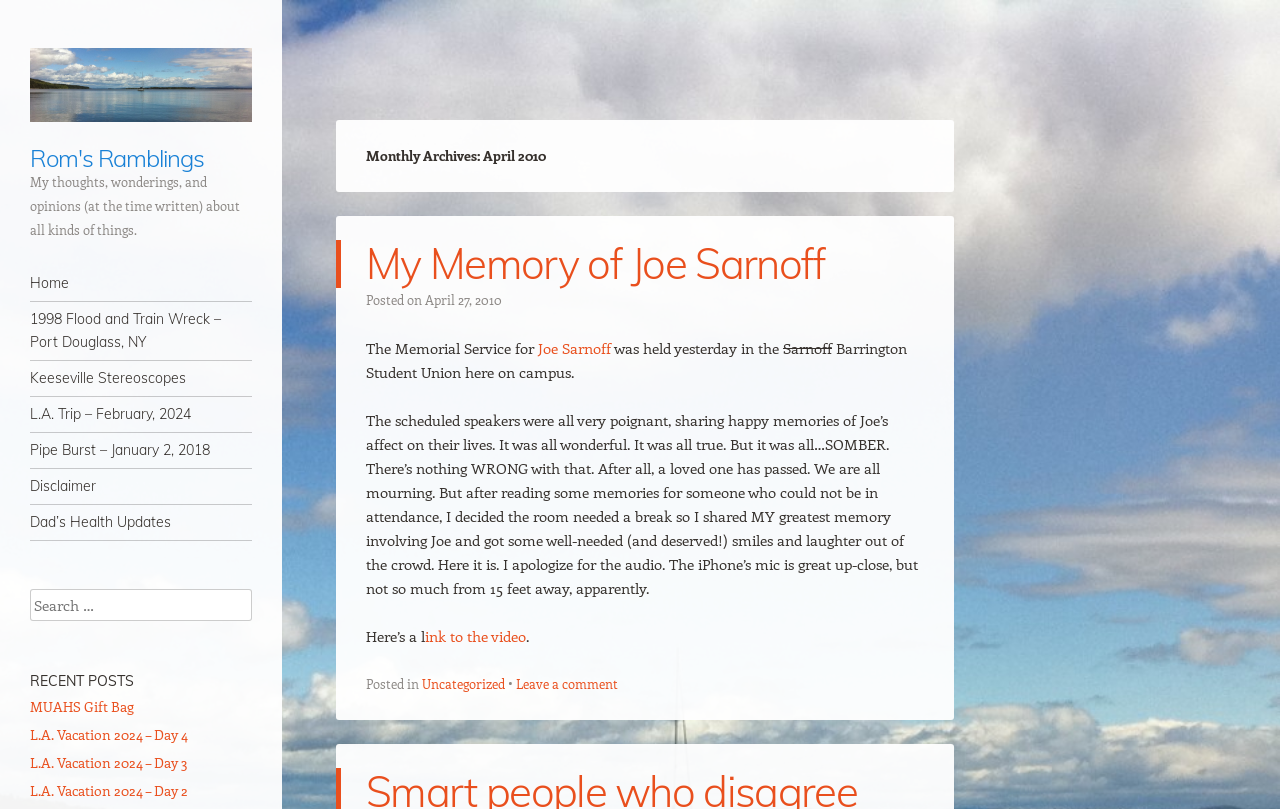Determine the bounding box coordinates of the clickable region to follow the instruction: "Click on the 'Home' link".

[0.023, 0.329, 0.197, 0.372]